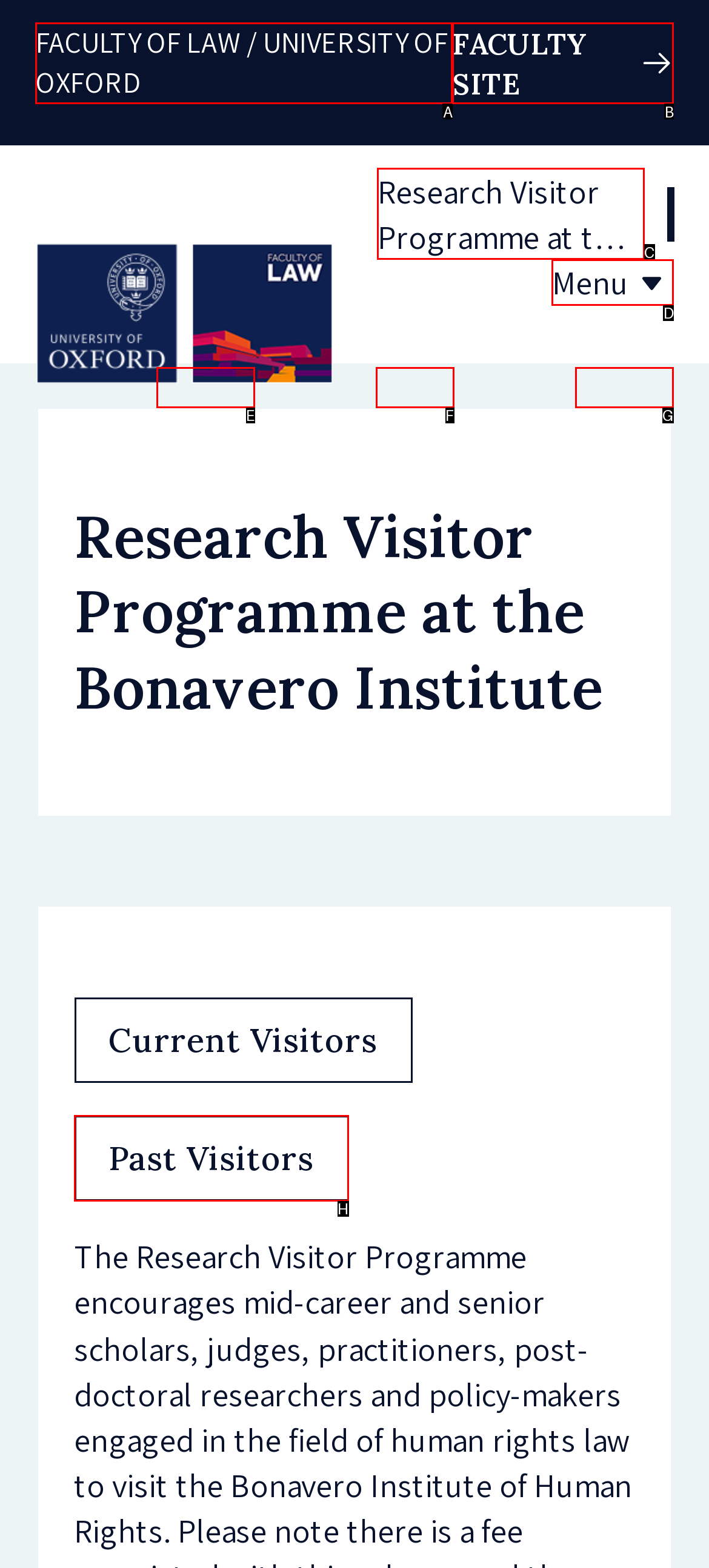Match the HTML element to the given description: Kids & Teaching
Indicate the option by its letter.

None